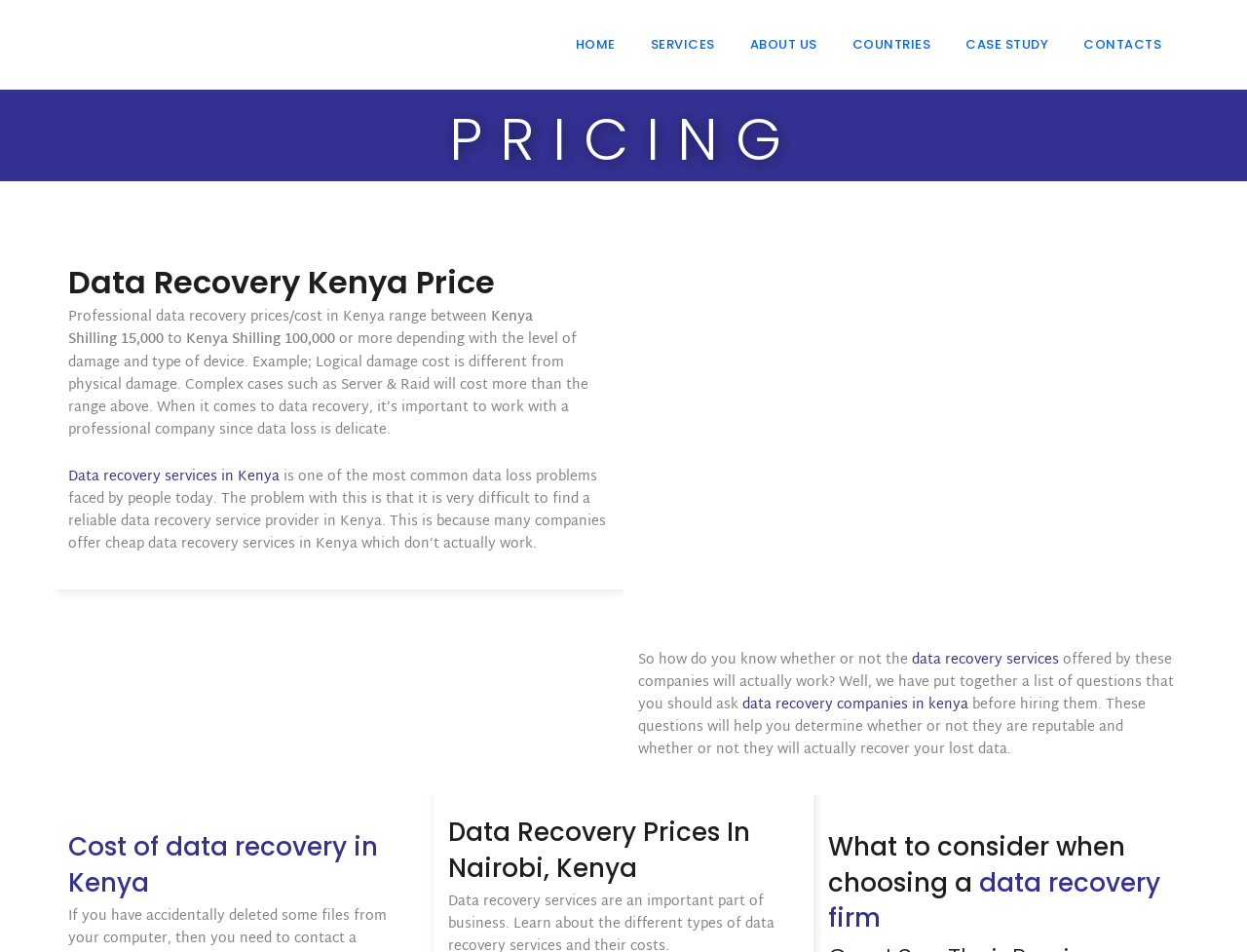Pinpoint the bounding box coordinates of the area that should be clicked to complete the following instruction: "View Data Recovery Prices". The coordinates must be given as four float numbers between 0 and 1, i.e., [left, top, right, bottom].

[0.055, 0.277, 0.488, 0.317]